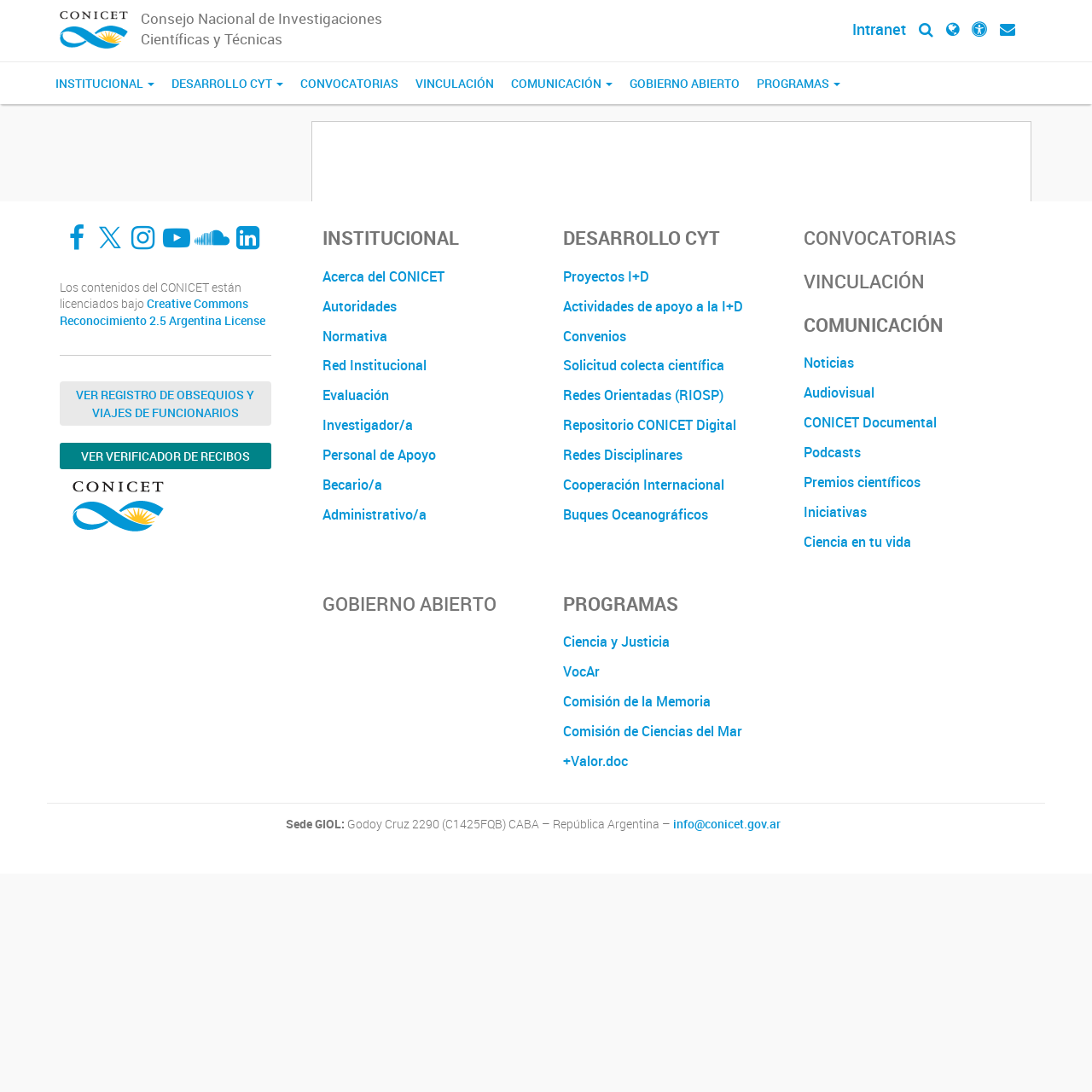What is the name of the organization?
Provide a short answer using one word or a brief phrase based on the image.

CONICET